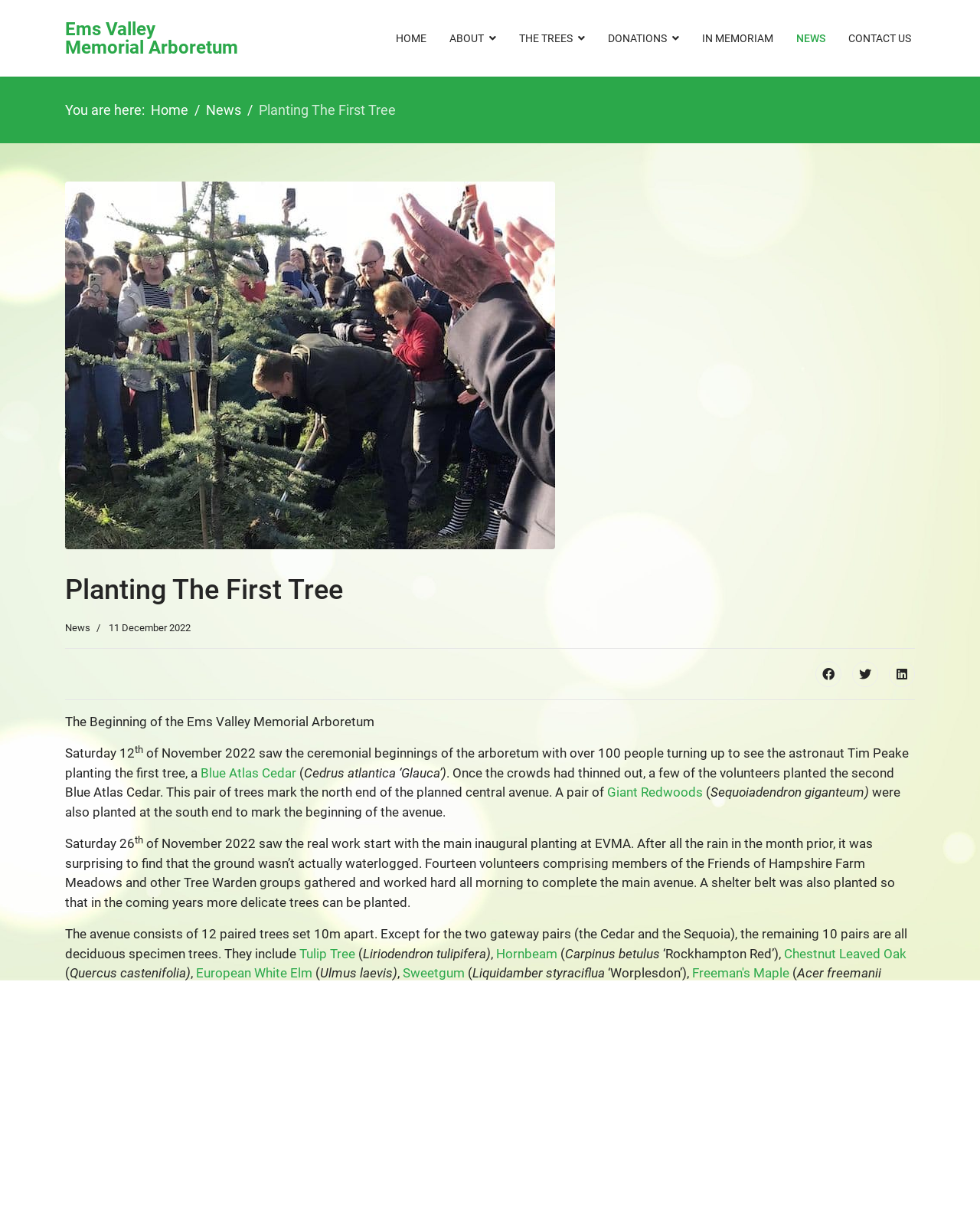Identify the bounding box coordinates for the UI element described as: "photo gallery". The coordinates should be provided as four floats between 0 and 1: [left, top, right, bottom].

[0.514, 0.975, 0.591, 0.988]